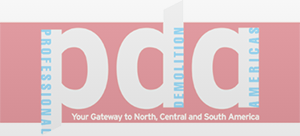What regions does the organization serve?
Provide a concise answer using a single word or phrase based on the image.

North, Central, and South America